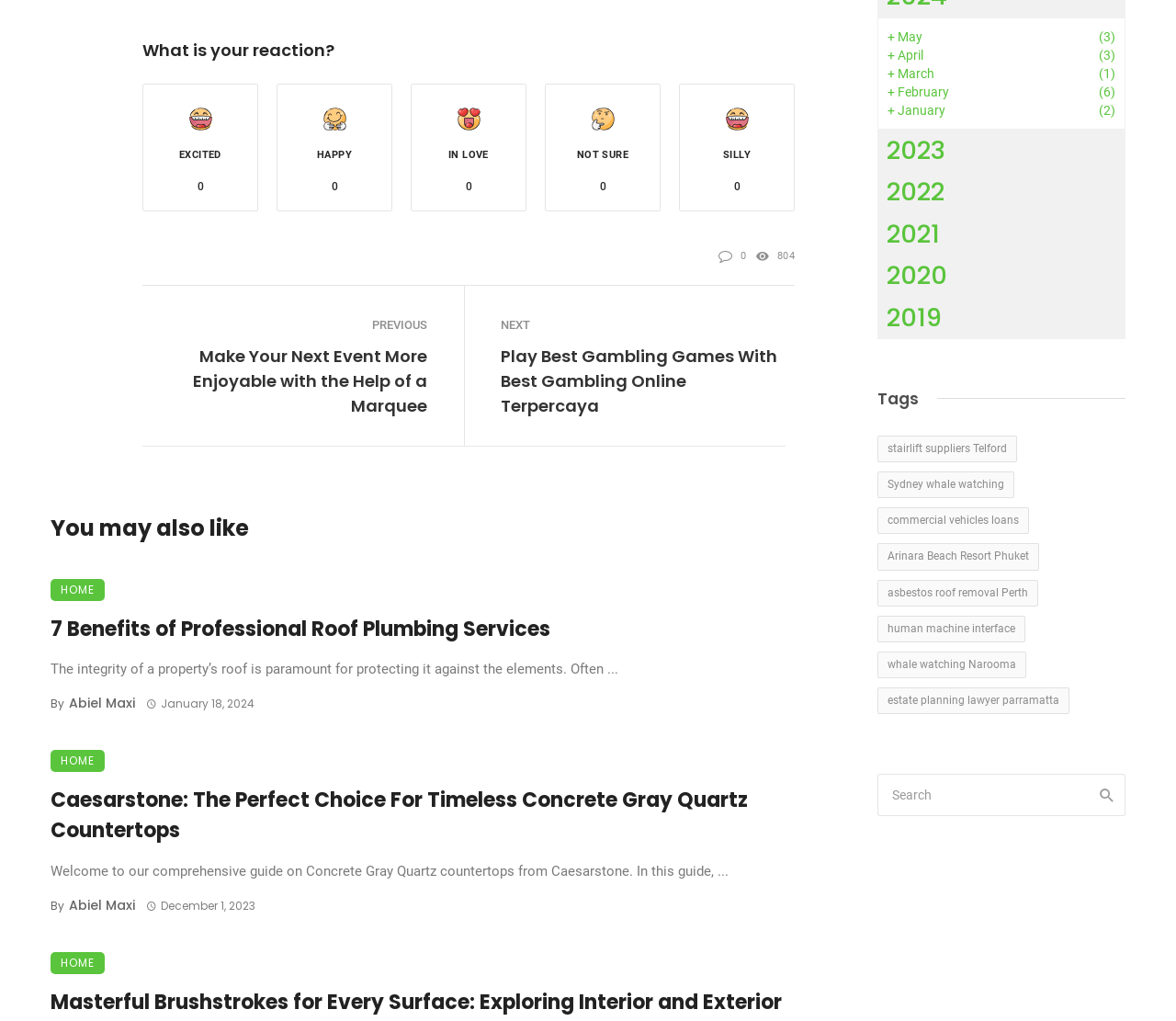Given the element description, predict the bounding box coordinates in the format (top-left x, top-left y, bottom-right x, bottom-right y). Make sure all values are between 0 and 1. Here is the element description: Make advocacy referral

None